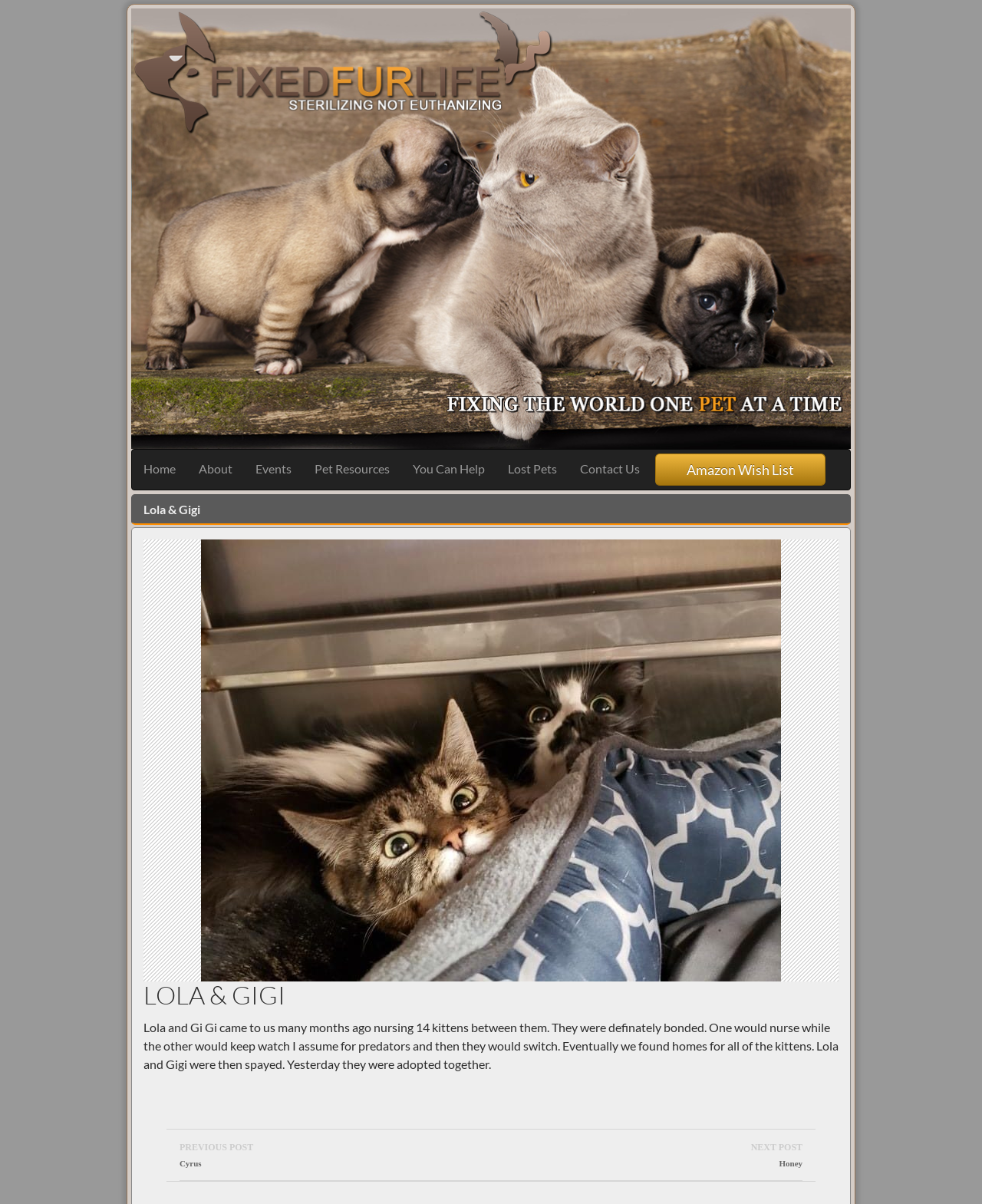Please find the bounding box coordinates of the element that needs to be clicked to perform the following instruction: "Check Contact us". The bounding box coordinates should be four float numbers between 0 and 1, represented as [left, top, right, bottom].

None